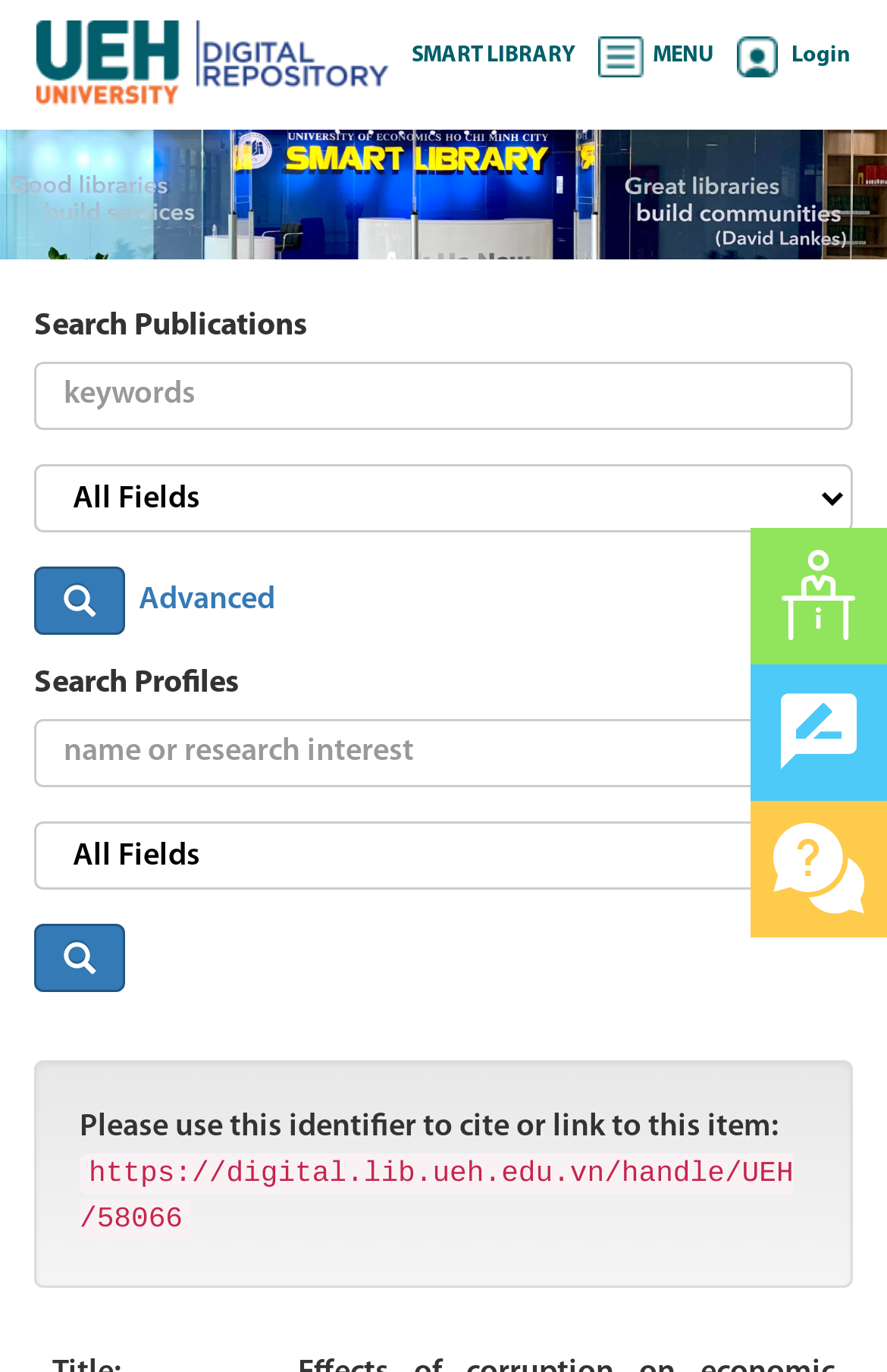Write an extensive caption that covers every aspect of the webpage.

The webpage is a digital repository page, specifically displaying a publication titled "Effects of corruption on economic growth through transmission channels in developing countries". 

At the top left, there is a logo image and a link to the homepage. To the right of the logo, there are three links: "SMART LIBRARY", "MENU", and "Login", each accompanied by an image. 

Below the top navigation bar, there is a large banner image spanning the entire width of the page. 

In the main content area, there are two search boxes: one for searching publications and another for searching profiles. Each search box has a text input field, a dropdown combobox, and a search button with a magnifying glass icon. The search boxes are positioned side by side, with the publications search box on the left and the profiles search box on the right.

Below the search boxes, there is a citation section with a static text "Please use this identifier to cite or link to this item:" followed by a URL "https://digital.lib.ueh.edu.vn/handle/UEH/58066". 

At the bottom right corner, there are two links, one with a download icon and another with an unknown icon.